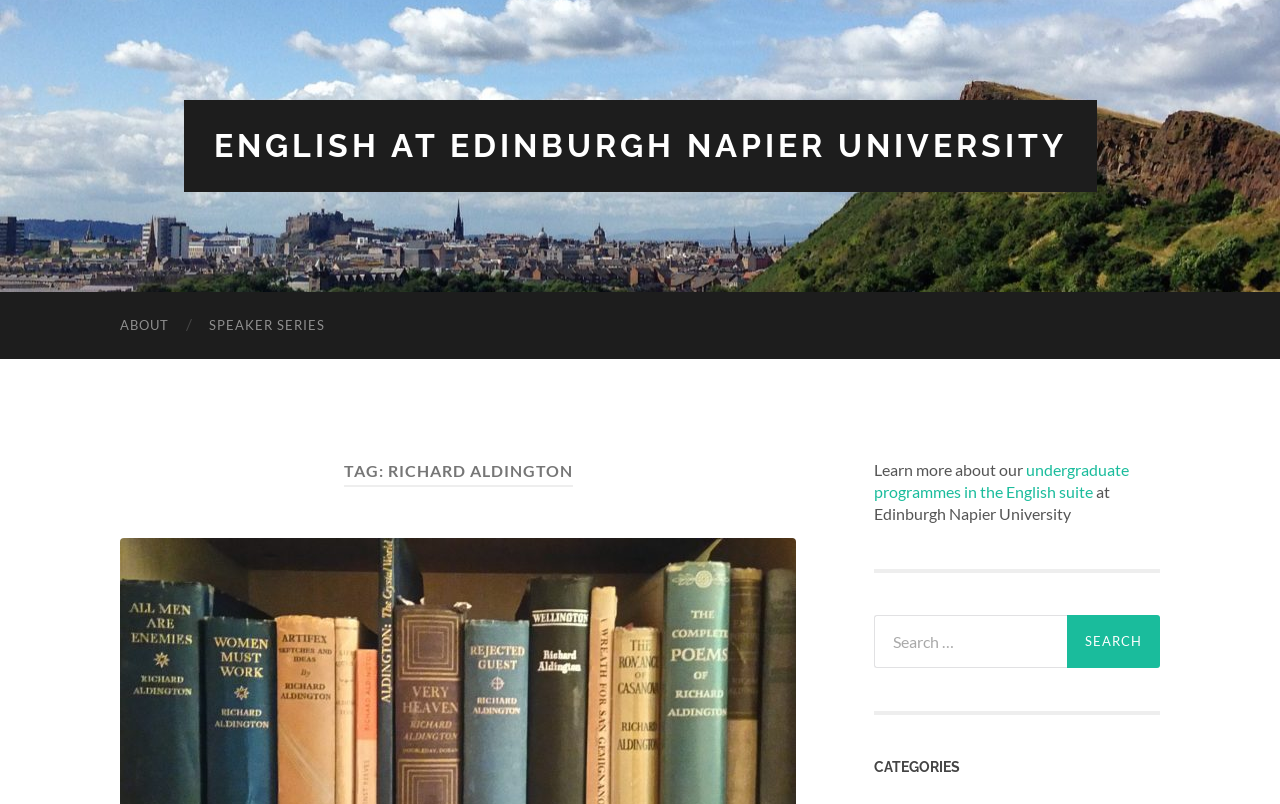What is the text of the link below the main heading?
Based on the image, give a one-word or short phrase answer.

undergraduate programmes in the English suite